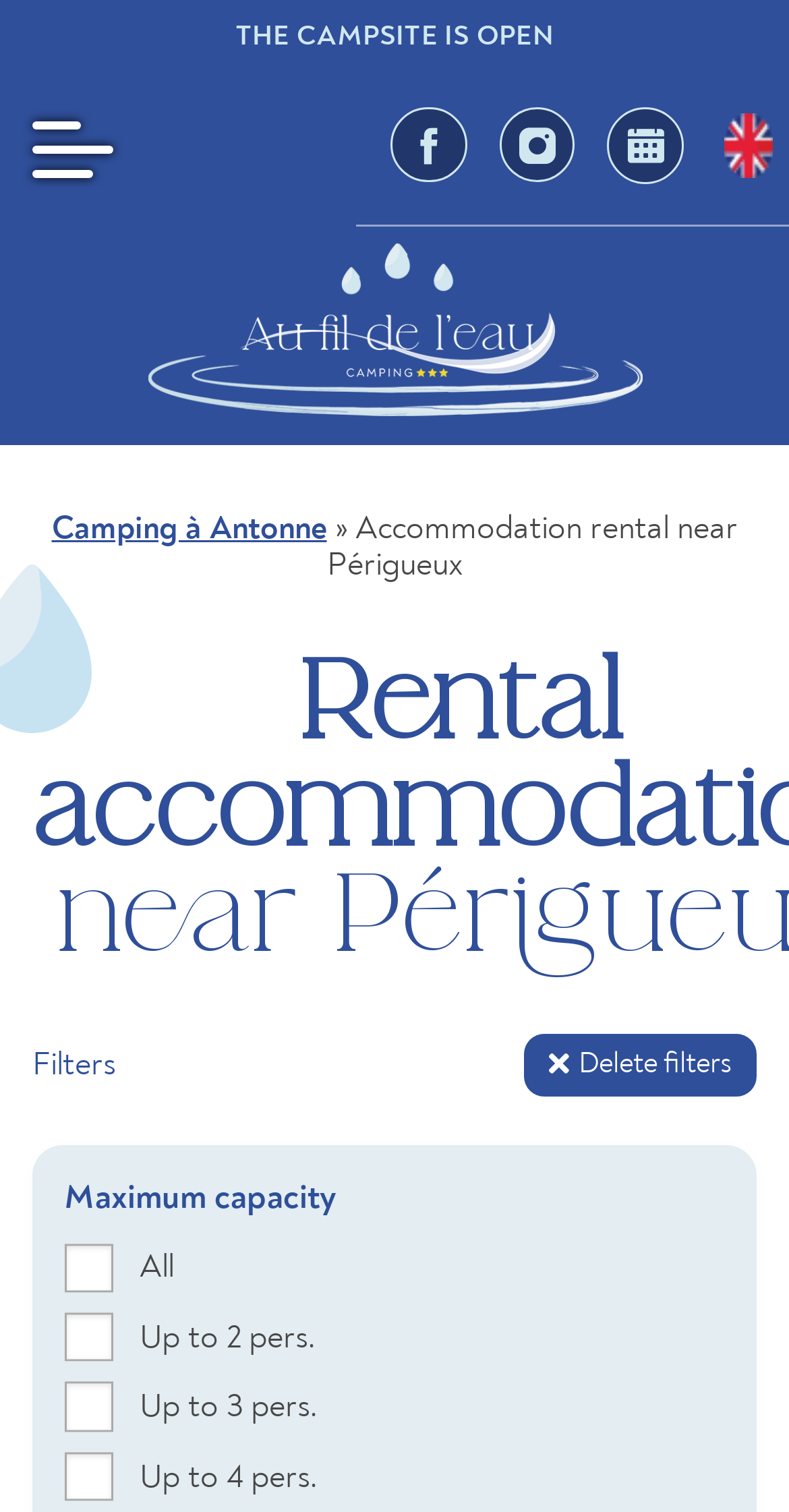Locate the bounding box coordinates of the clickable element to fulfill the following instruction: "View the latest sports news". Provide the coordinates as four float numbers between 0 and 1 in the format [left, top, right, bottom].

None